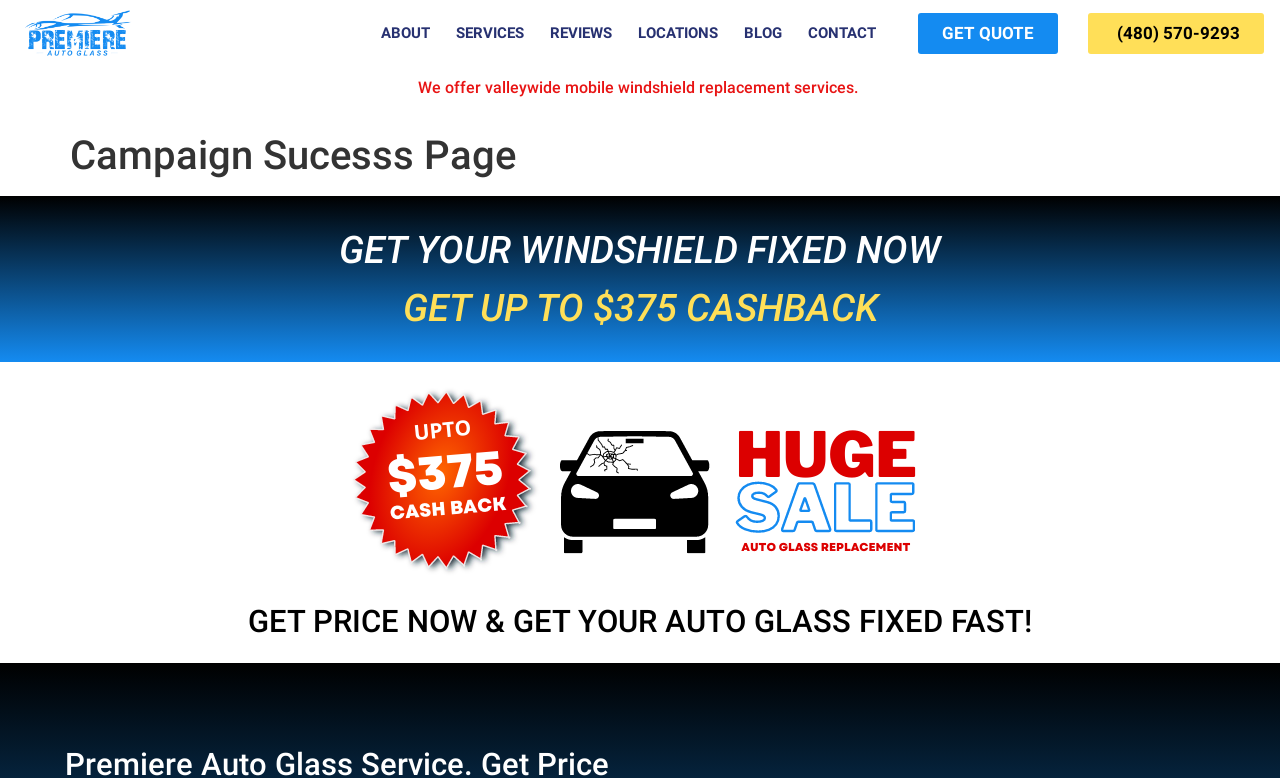Calculate the bounding box coordinates for the UI element based on the following description: "(480) 570-9293". Ensure the coordinates are four float numbers between 0 and 1, i.e., [left, top, right, bottom].

[0.85, 0.016, 0.987, 0.069]